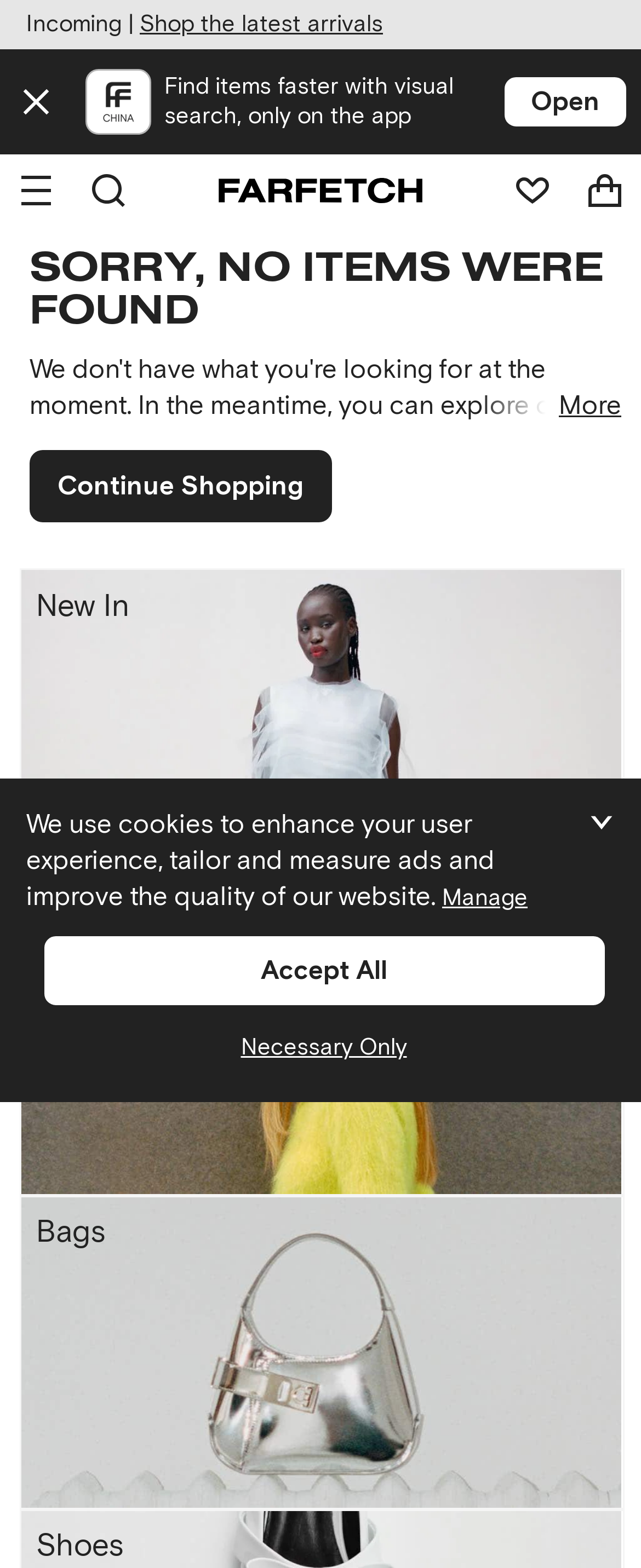Select the bounding box coordinates of the element I need to click to carry out the following instruction: "Open the app".

[0.785, 0.048, 0.979, 0.082]